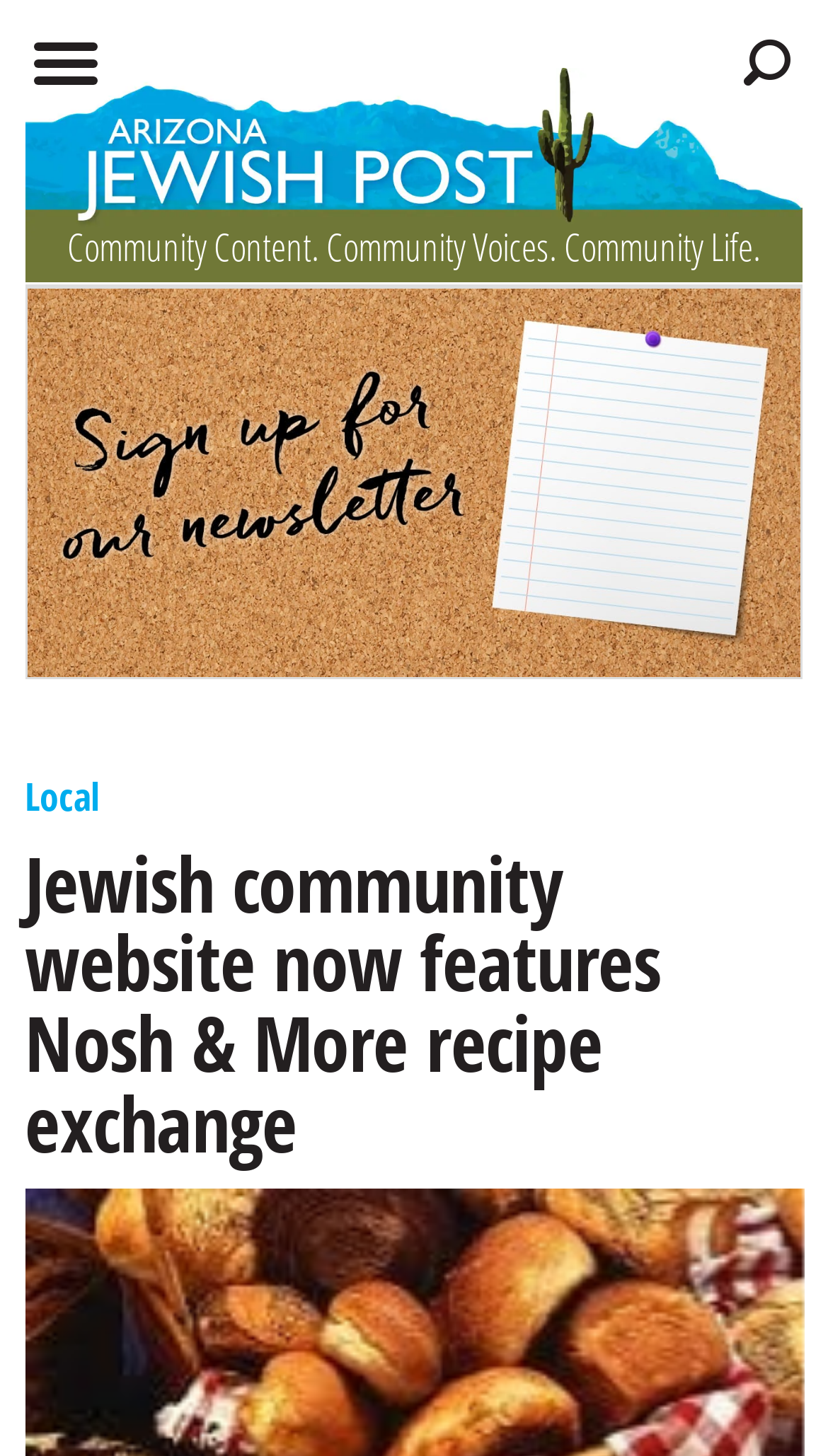What is the position of the 'Local' heading?
Please provide a single word or phrase as the answer based on the screenshot.

Below the community content link